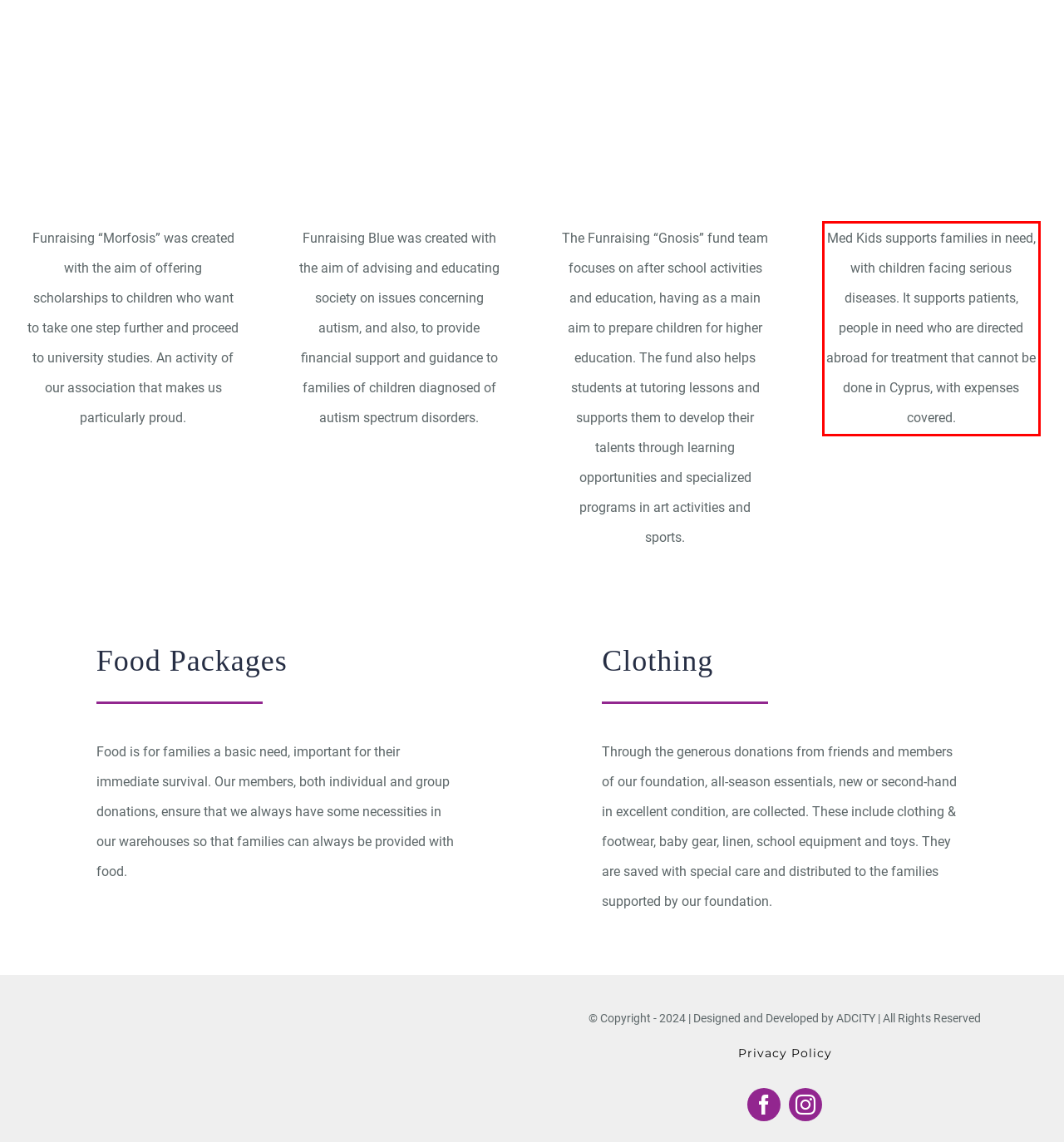The screenshot you have been given contains a UI element surrounded by a red rectangle. Use OCR to read and extract the text inside this red rectangle.

Med Kids supports families in need, with children facing serious diseases. It supports patients, people in need who are directed abroad for treatment that cannot be done in Cyprus, with expenses covered.